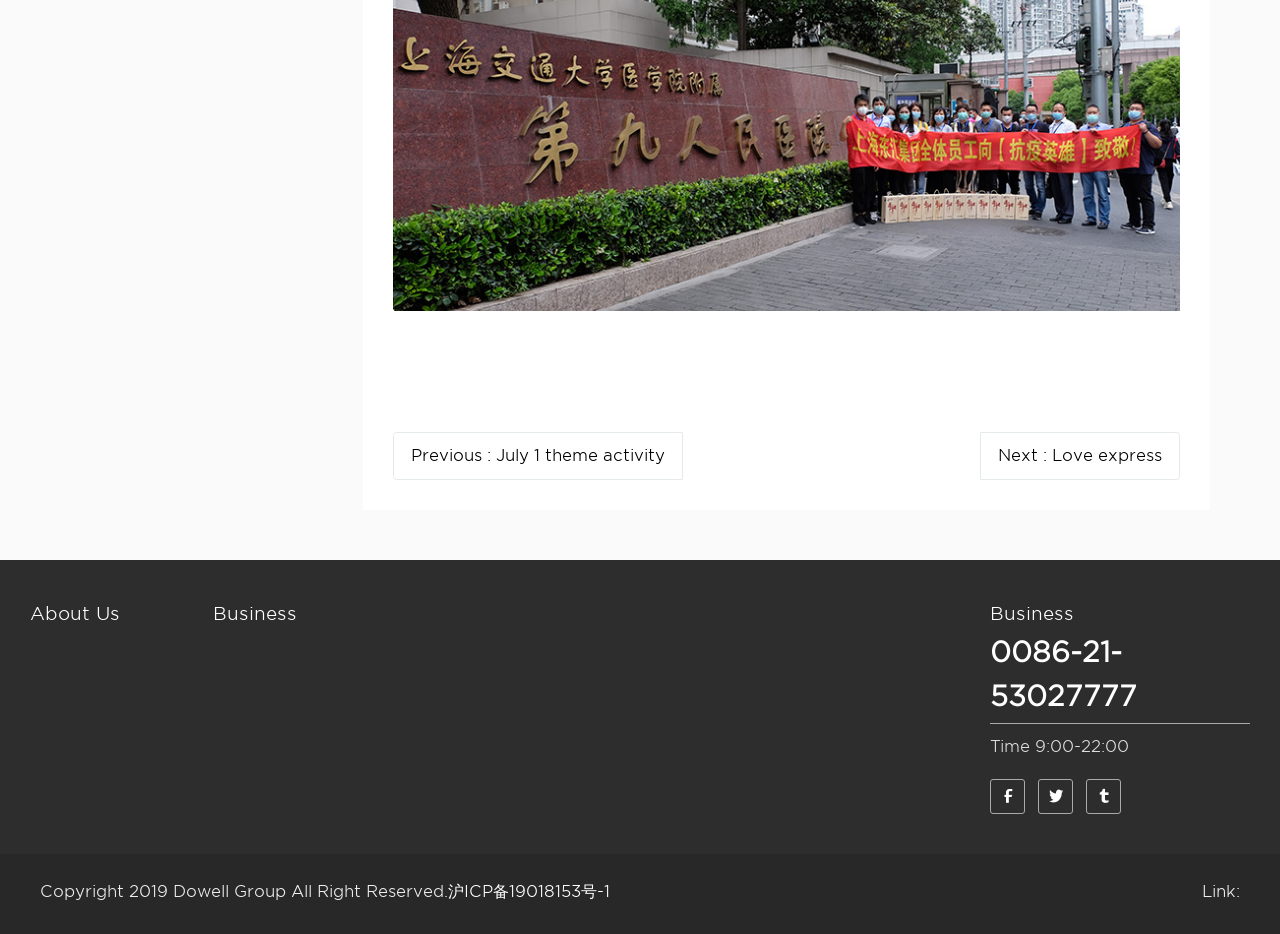Given the element description Next : Love express, specify the bounding box coordinates of the corresponding UI element in the format (top-left x, top-left y, bottom-right x, bottom-right y). All values must be between 0 and 1.

[0.765, 0.462, 0.922, 0.513]